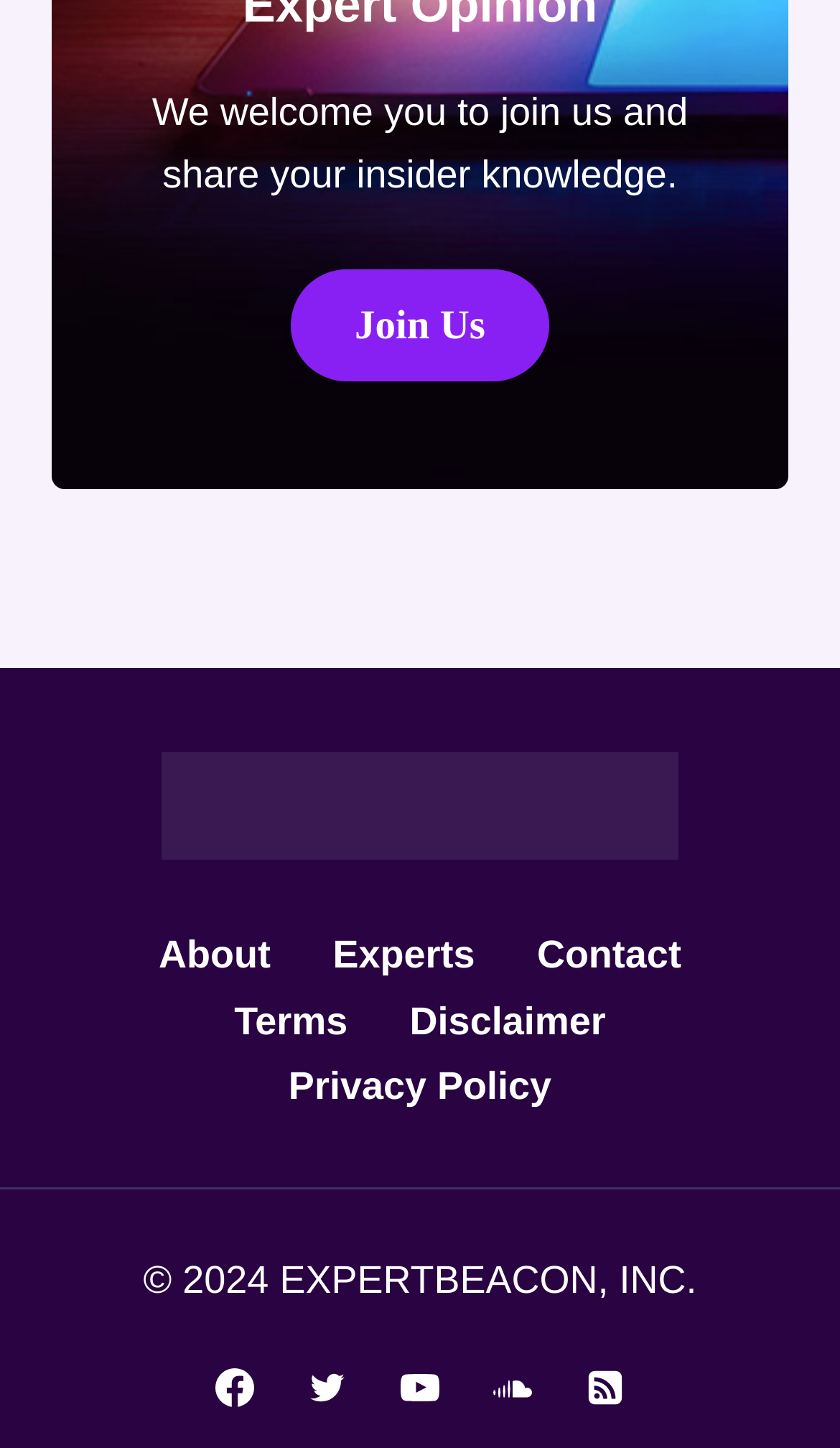How many links are there in the footer navigation?
Using the image, provide a concise answer in one word or a short phrase.

6